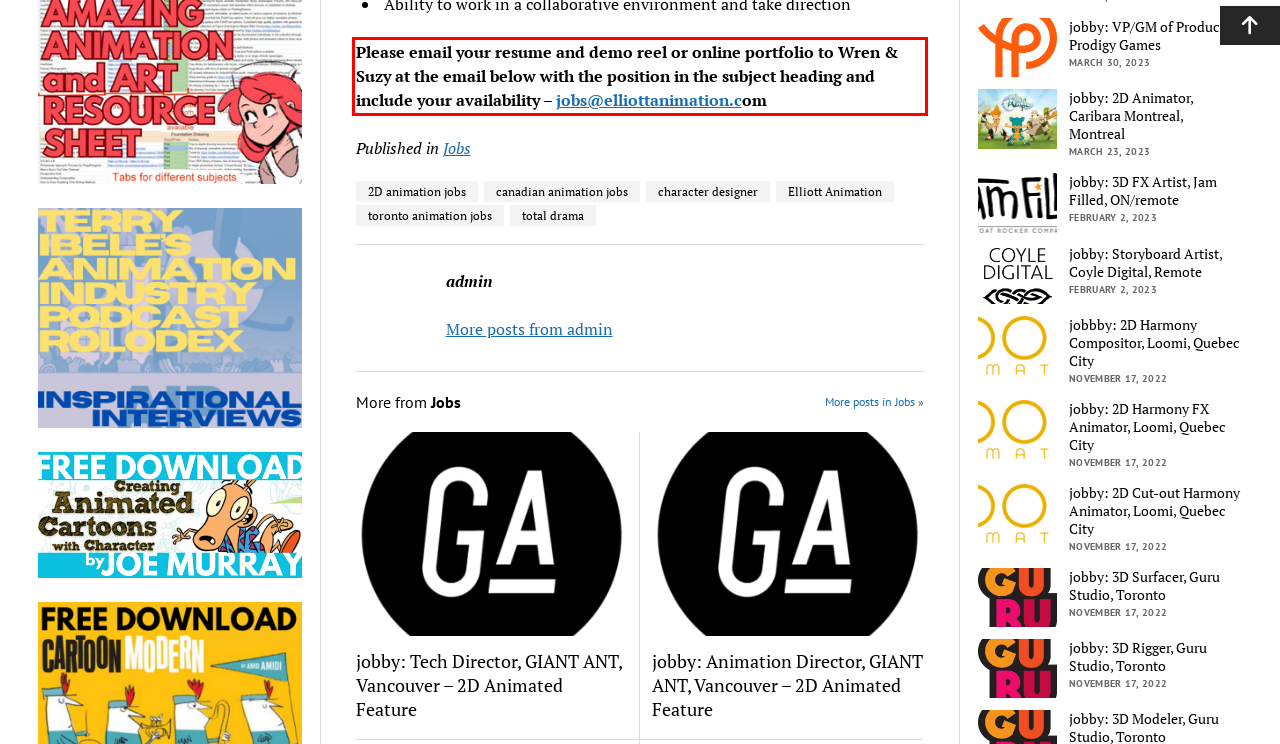Your task is to recognize and extract the text content from the UI element enclosed in the red bounding box on the webpage screenshot.

Please email your resume and demo reel or online portfolio to Wren & Suzy at the email below with the position in the subject heading and include your availability – jobs@elliottanimation.com